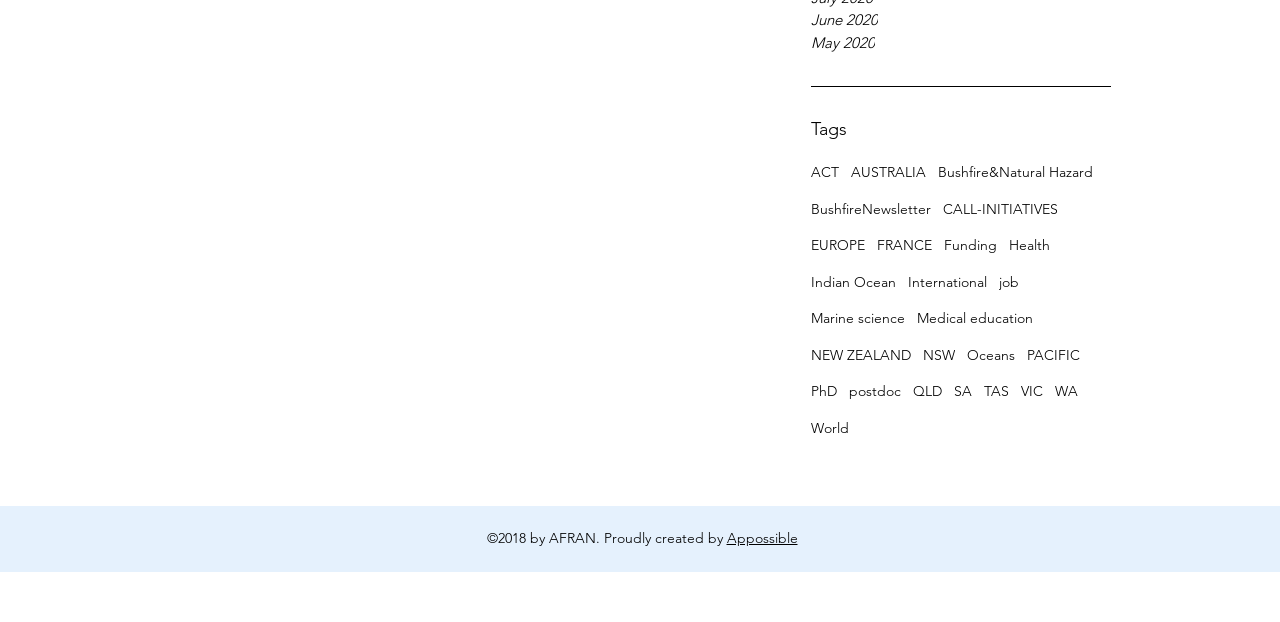Identify the bounding box coordinates of the region that needs to be clicked to carry out this instruction: "Read about Dickinson Alumna Becomes First Woman to Receive Navy Commission". Provide these coordinates as four float numbers ranging from 0 to 1, i.e., [left, top, right, bottom].

None